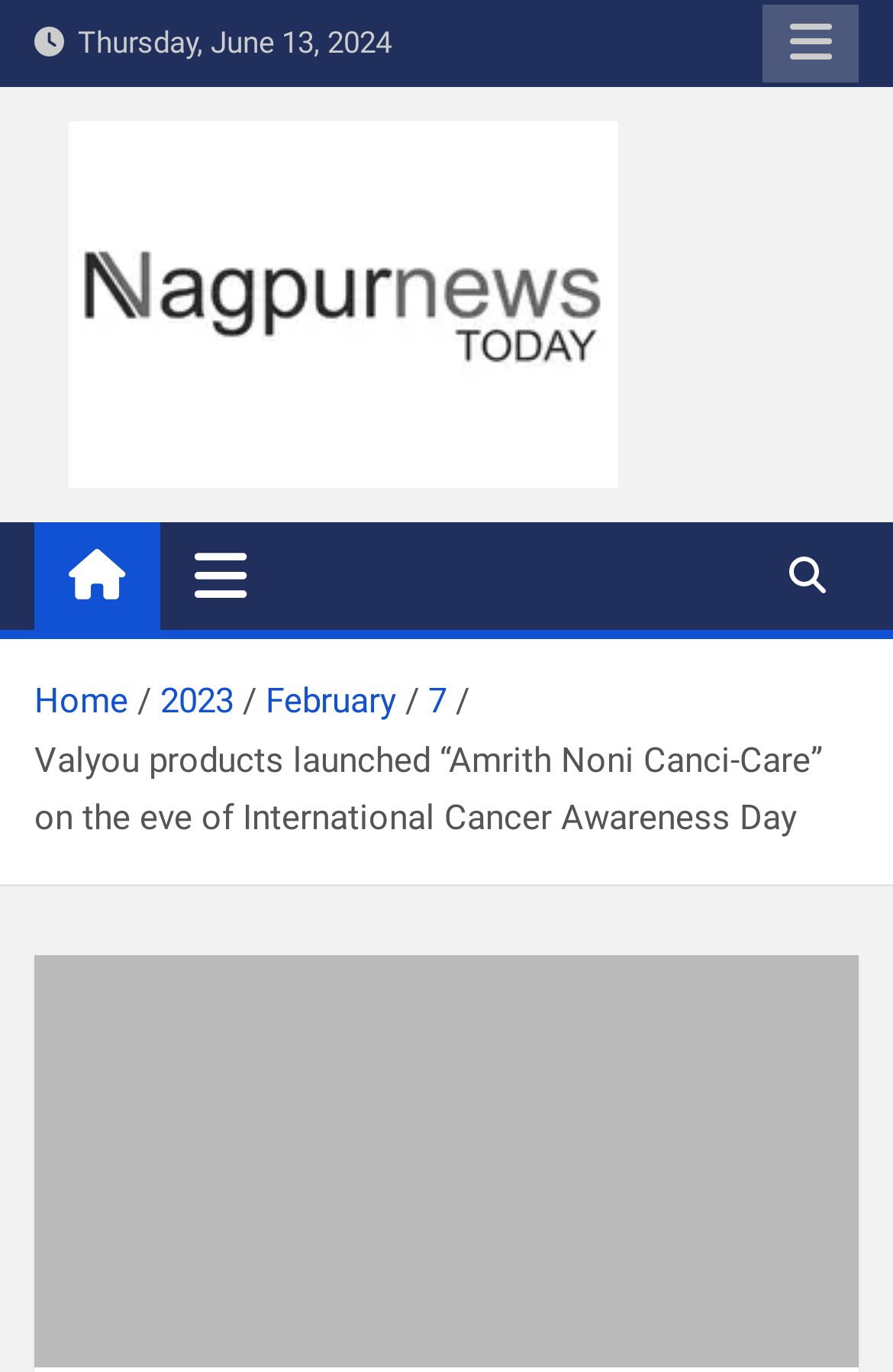Please predict the bounding box coordinates of the element's region where a click is necessary to complete the following instruction: "Click the search icon". The coordinates should be represented by four float numbers between 0 and 1, i.e., [left, top, right, bottom].

[0.038, 0.381, 0.179, 0.46]